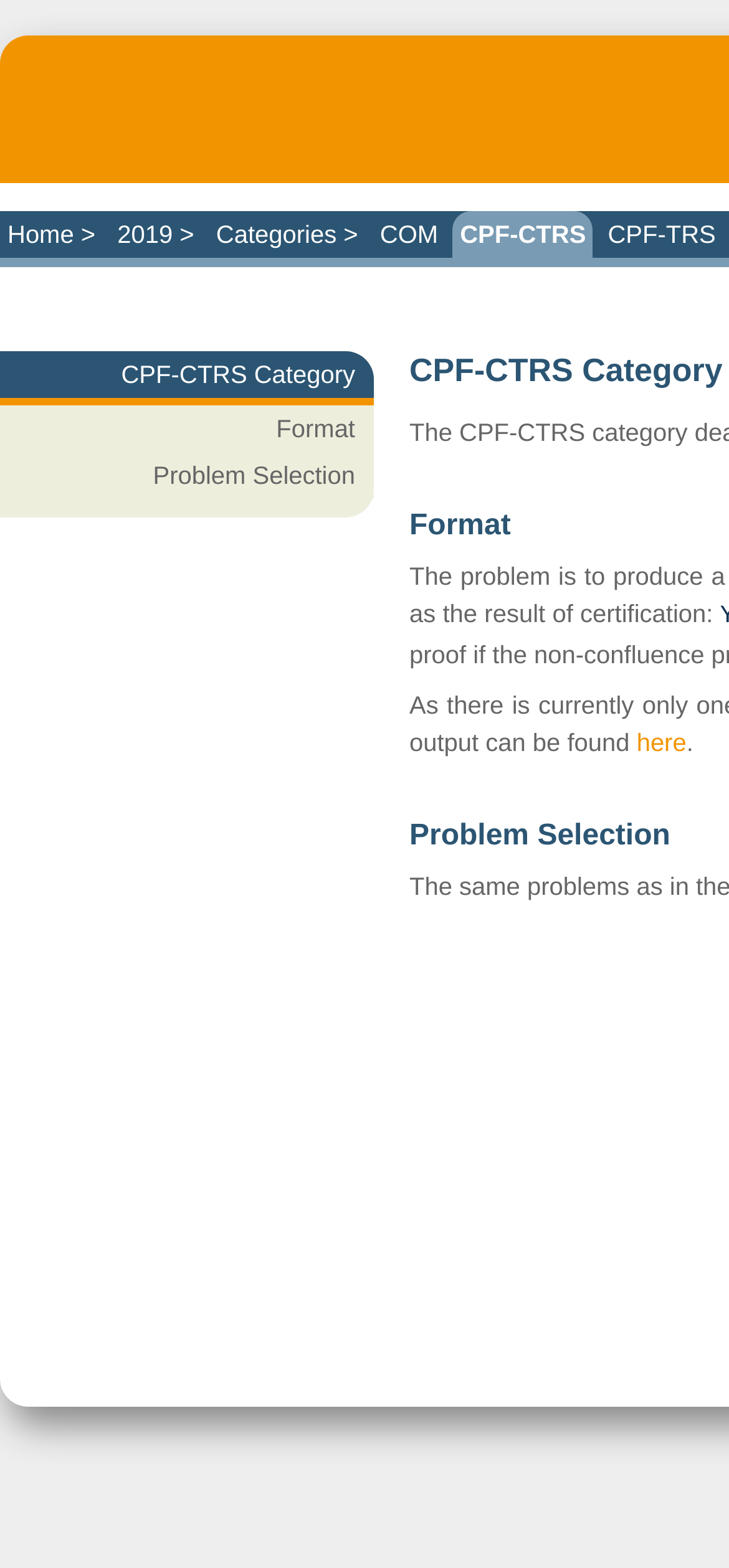How many links are in the top navigation bar?
Identify the answer in the screenshot and reply with a single word or phrase.

6